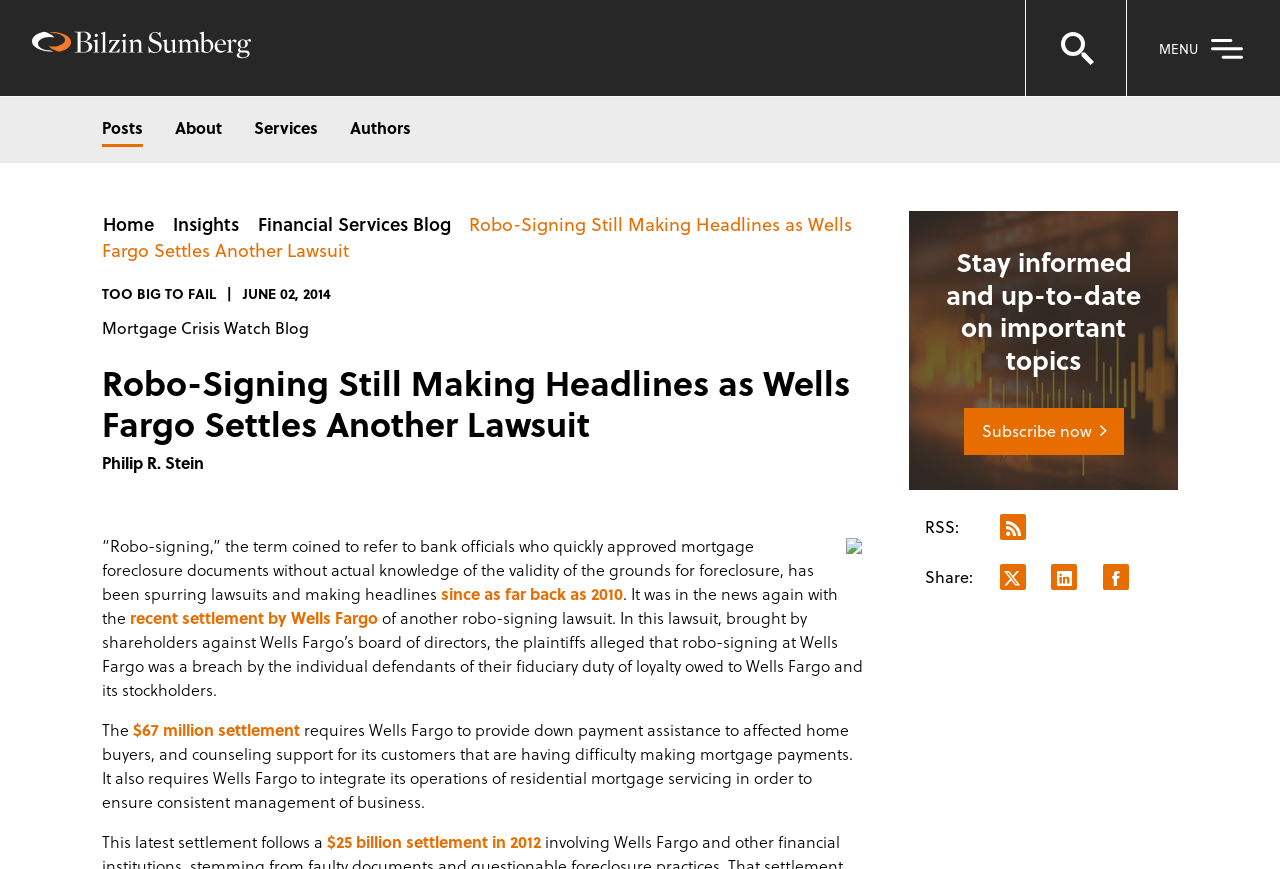Please determine the bounding box coordinates of the element's region to click in order to carry out the following instruction: "Click the Bilzin logo to return to homepage". The coordinates should be four float numbers between 0 and 1, i.e., [left, top, right, bottom].

[0.025, 0.036, 0.196, 0.074]